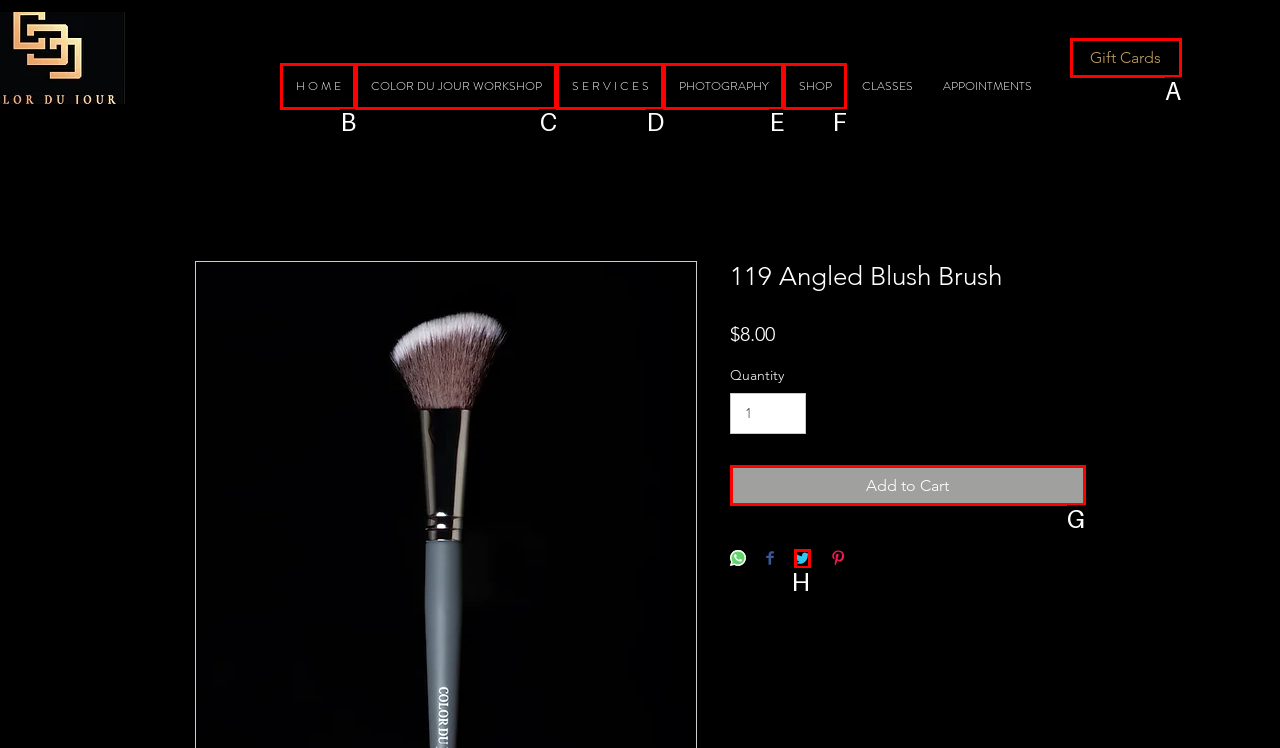Which option should be clicked to execute the task: Click on the 'Gift Cards' link?
Reply with the letter of the chosen option.

A